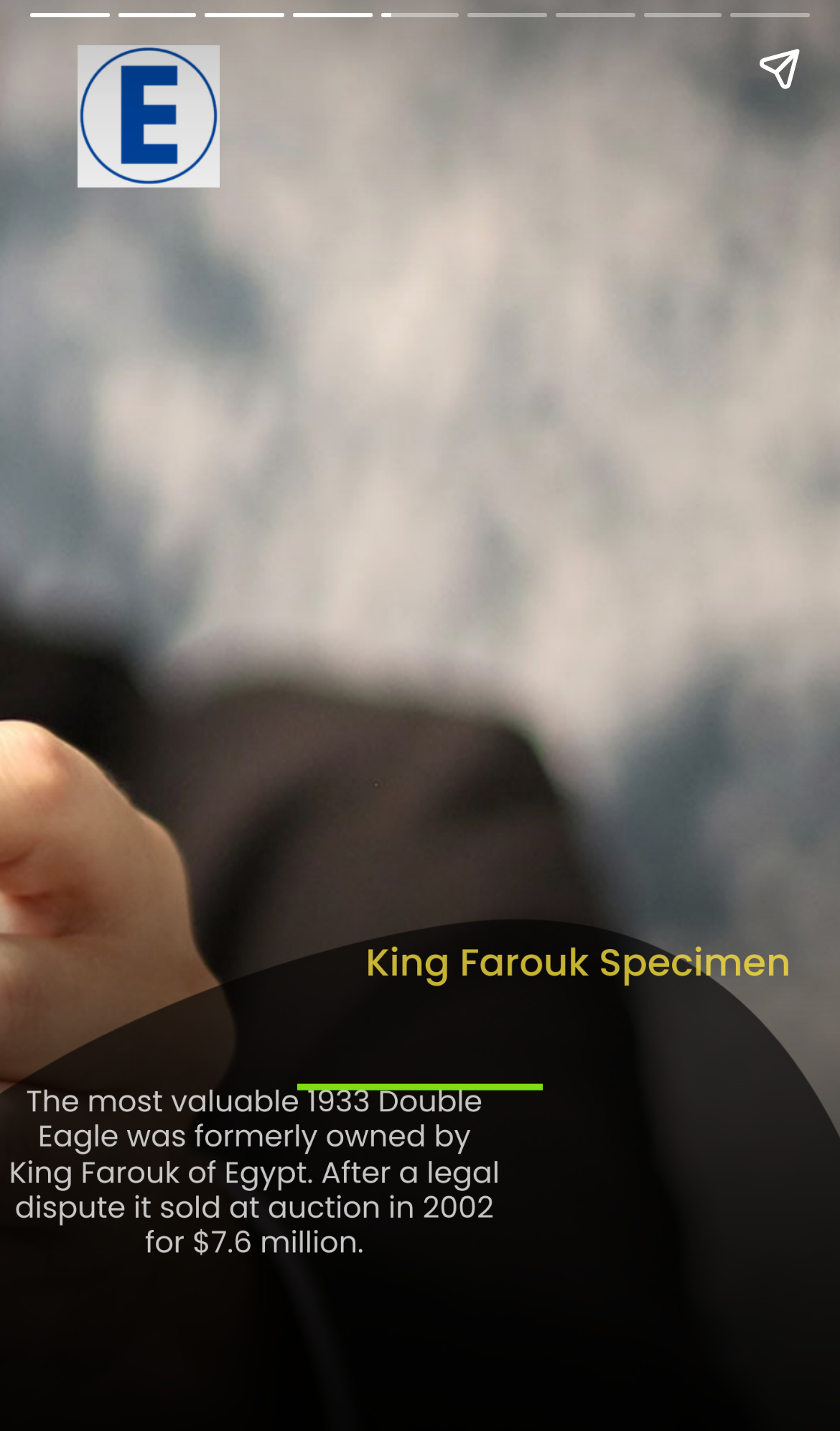How many navigation buttons are there?
Answer the question based on the image using a single word or a brief phrase.

3